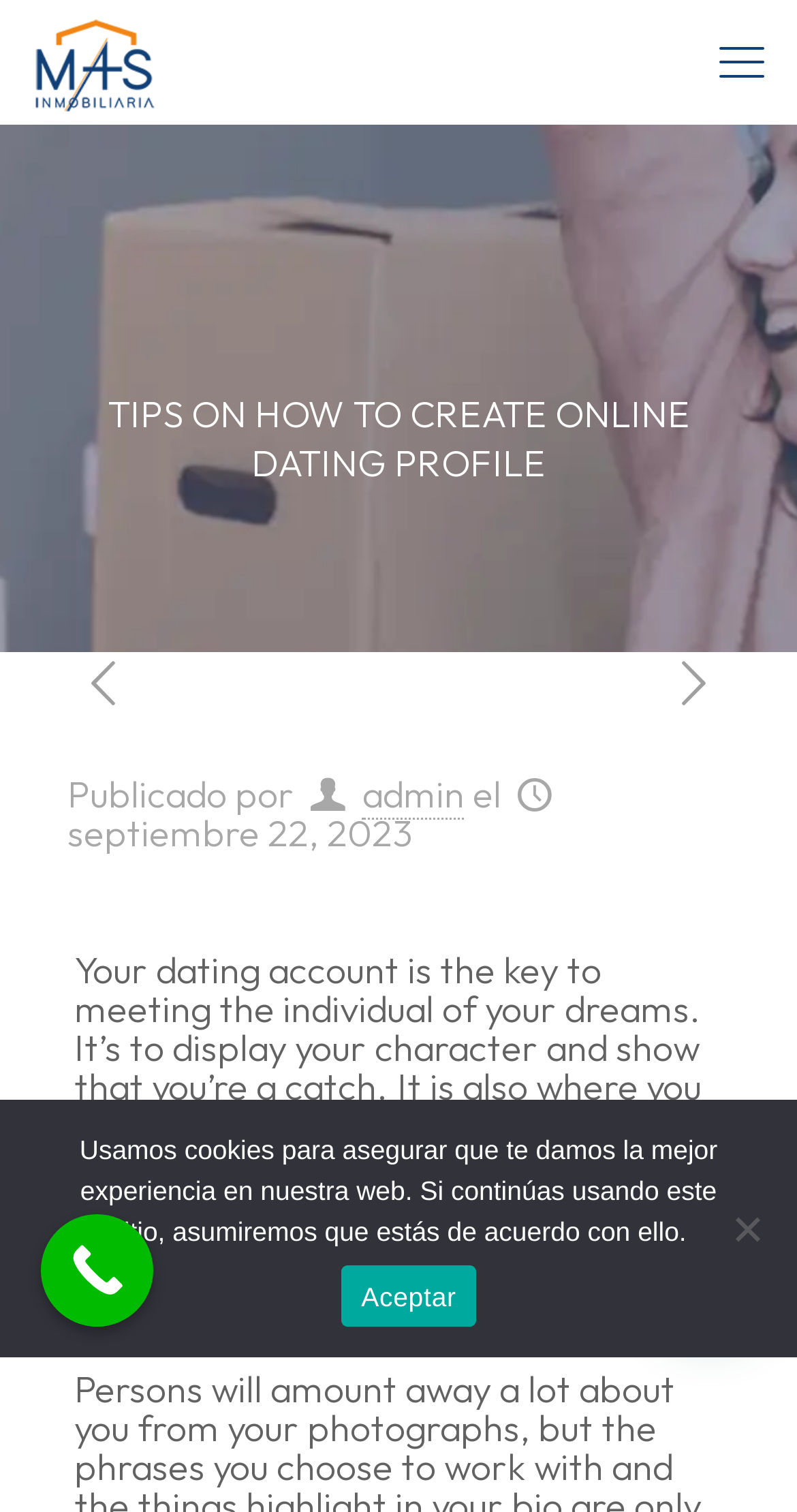Describe every aspect of the webpage in a detailed manner.

This webpage is about creating an online dating profile. At the top, there is a link to the webpage's title, "Tips on how to Create Online Dating Profile", accompanied by an image with the same title. On the top right, there is a link to a mobile menu. 

Below the title, there is a large heading that reads "TIPS ON HOW TO CREATE ONLINE DATING PROFILE". Underneath the heading, there are two links with icons, one on the left and one on the right. 

Following the icons, there is a section that displays the author's information, including the text "Publicado por" (meaning "Published by" in Spanish), a link to the author's name "admin", and the text "el" (meaning "the" in Spanish). Next to this section, there is a time element showing the date "septiembre 22, 2023" (September 22, 2023).

The main content of the webpage is a two-paragraph text that discusses the importance of a dating account in meeting potential matches. The text explains that a dating account is a way to showcase one's character and decide whether a potential match is worth one's time and energy.

On the bottom right, there are two links, one with an icon and another with the text "Call Now Button". There is also a dialog box for a cookie notice that appears from the bottom of the page, which informs users about the use of cookies on the website and provides options to accept or decline.